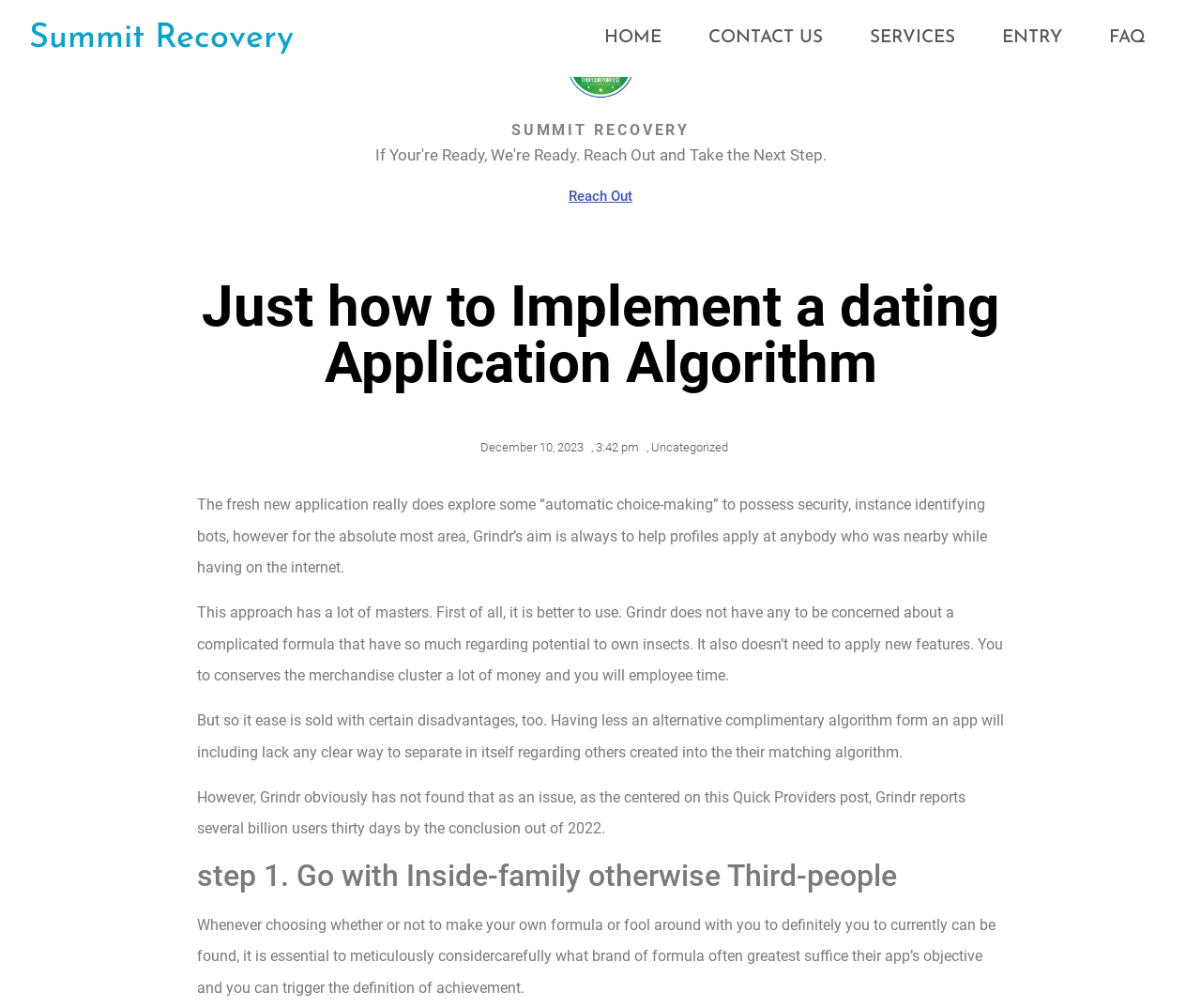Find and generate the main title of the webpage.

Just how to Implement a dating Application Algorithm